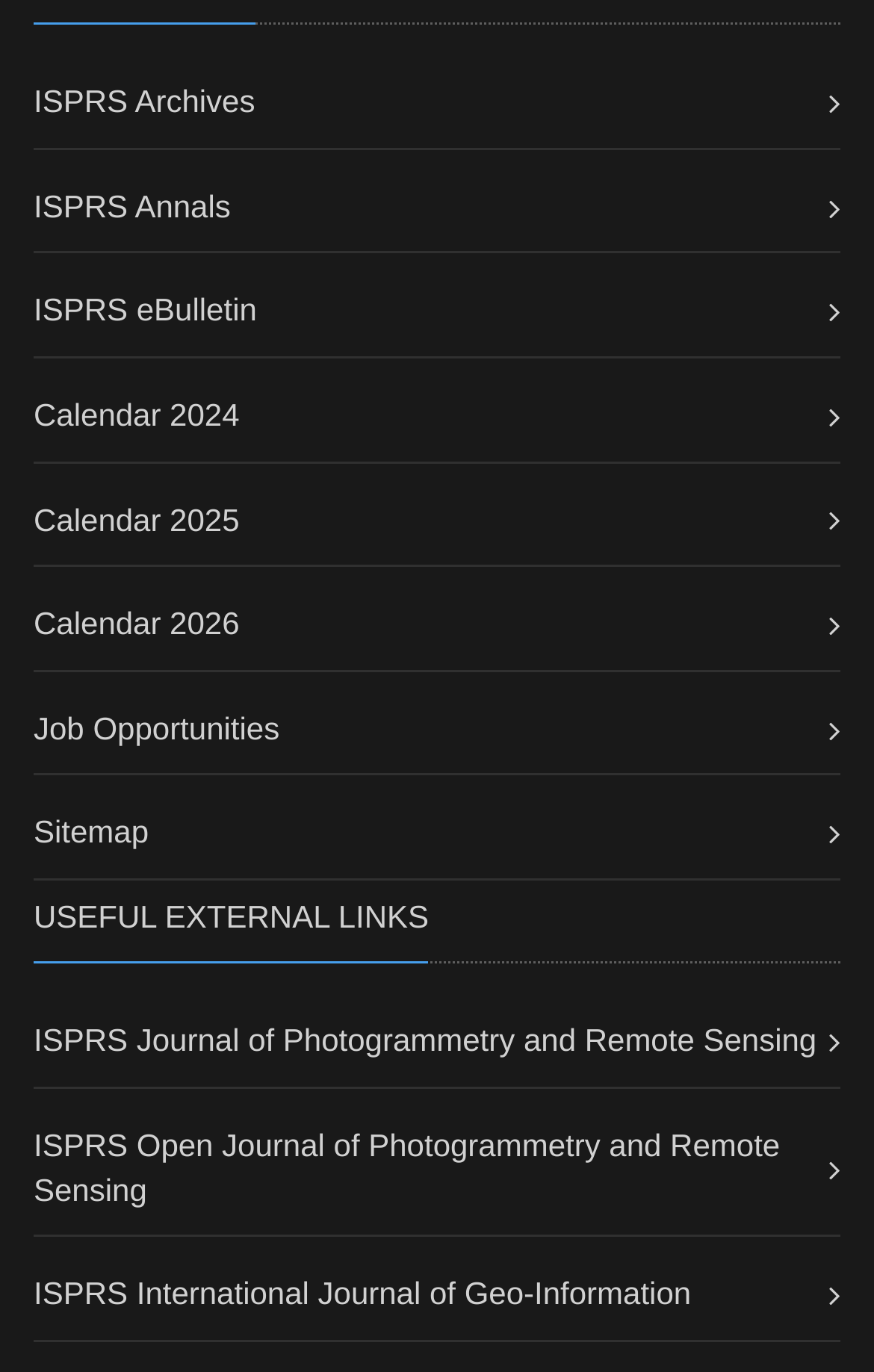What is the first link on the page?
Could you answer the question with a detailed and thorough explanation?

I looked at the top of the page and found the first link, which is 'ISPRS Archives'.